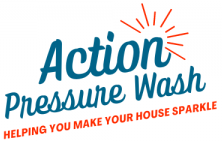With reference to the screenshot, provide a detailed response to the question below:
What is the color of the tagline 'HELPING YOU MAKE YOUR HOUSE SPARKLE'?

The question asks about the color of the tagline 'HELPING YOU MAKE YOUR HOUSE SPARKLE'. According to the caption, the tagline is displayed in bright red, which suggests that the tagline is indeed in a bright red color.